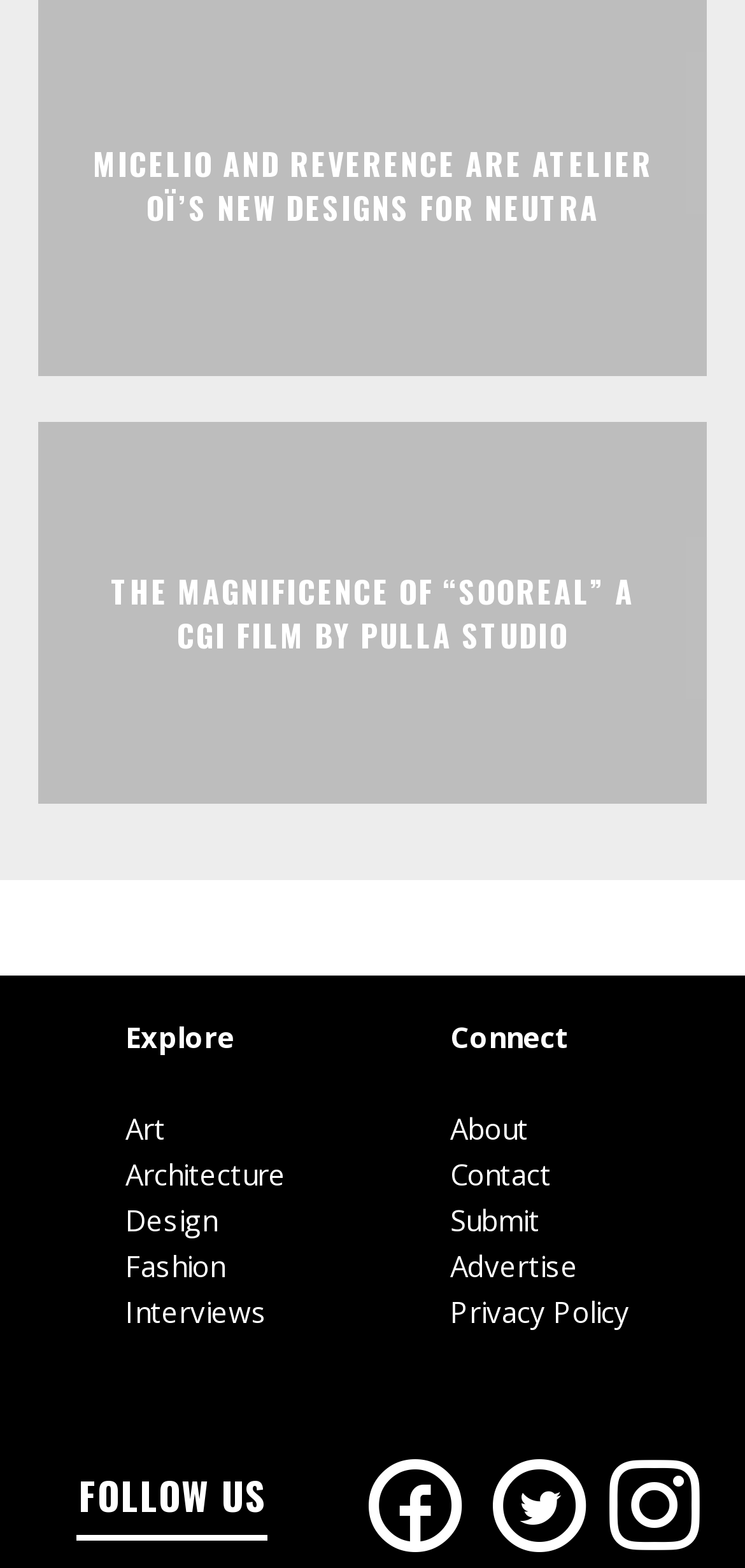Locate the bounding box coordinates of the element to click to perform the following action: 'Learn about the website'. The coordinates should be given as four float values between 0 and 1, in the form of [left, top, right, bottom].

[0.604, 0.708, 0.709, 0.732]